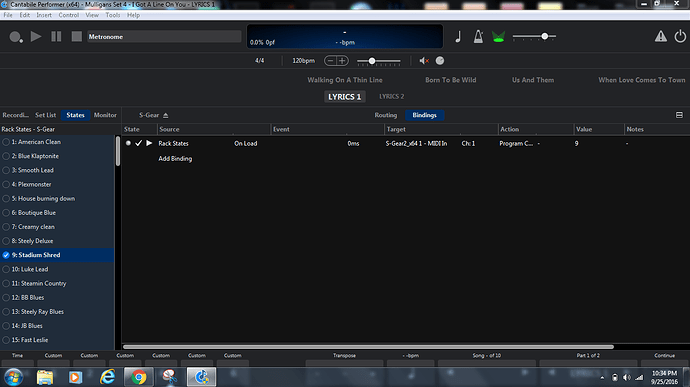Illustrate the image with a detailed caption.

The image displays a user interface of a digital audio workstation (DAW), showcasing the "States" view specifically for S-Gear, a software guitar amplifier. The interface includes various sections like "Set List," "S-Gear," and "Bindings." The highlighted item in the list is "Stadium Shred," and several other presets are visible. The area labeled "Bindings" shows a configuration with parameters including "On Load," timing, a target connection to S-Gear, and MIDI channel settings. Above the main controls, there are playback buttons, a metronome display, and lyric sections for a song titled "Walking On A Thin Line." This interface likely serves musicians for managing sound presets and MIDI bindings during performances.